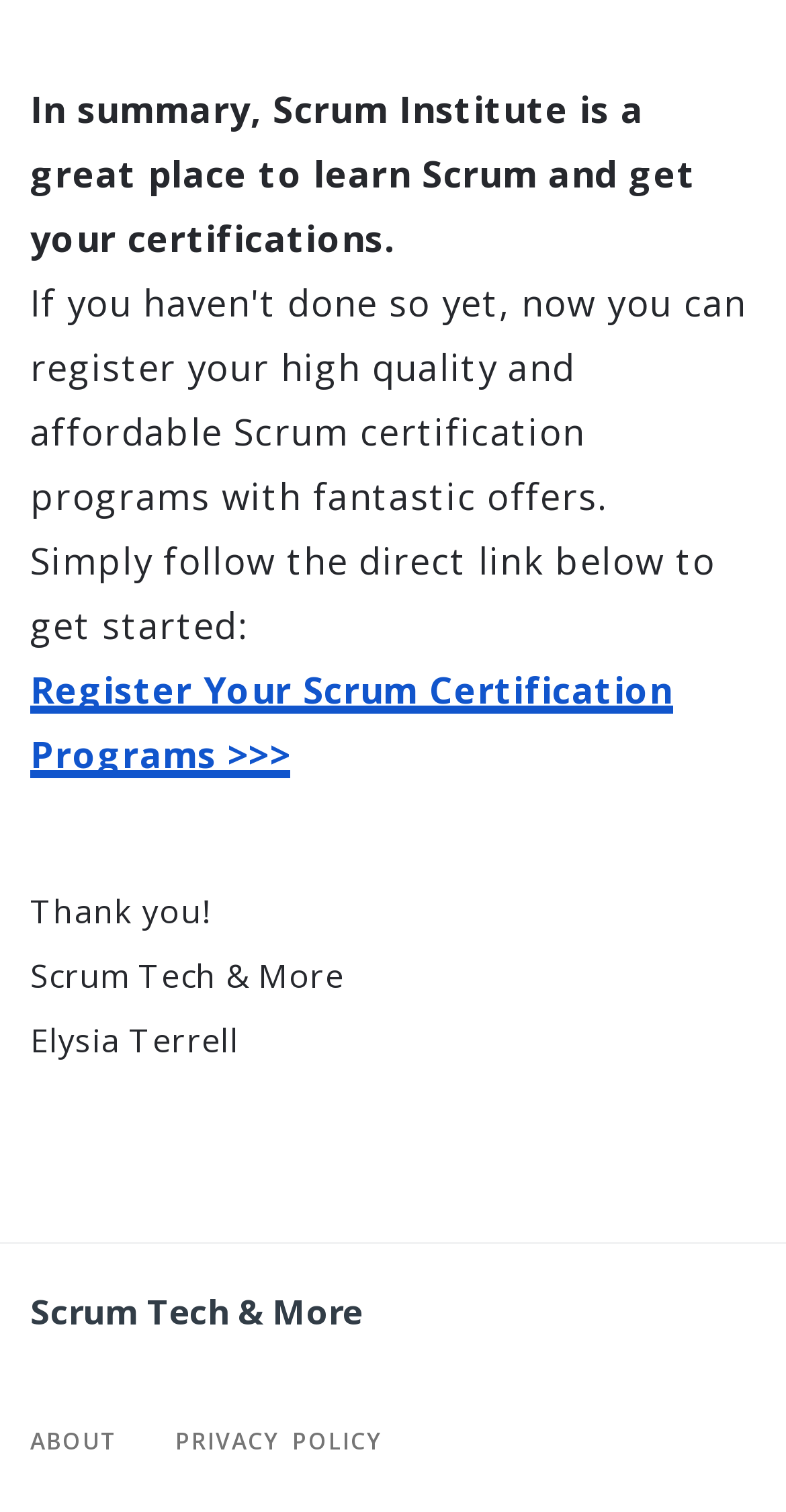Please find the bounding box for the UI element described by: "About".

[0.038, 0.929, 0.187, 0.977]